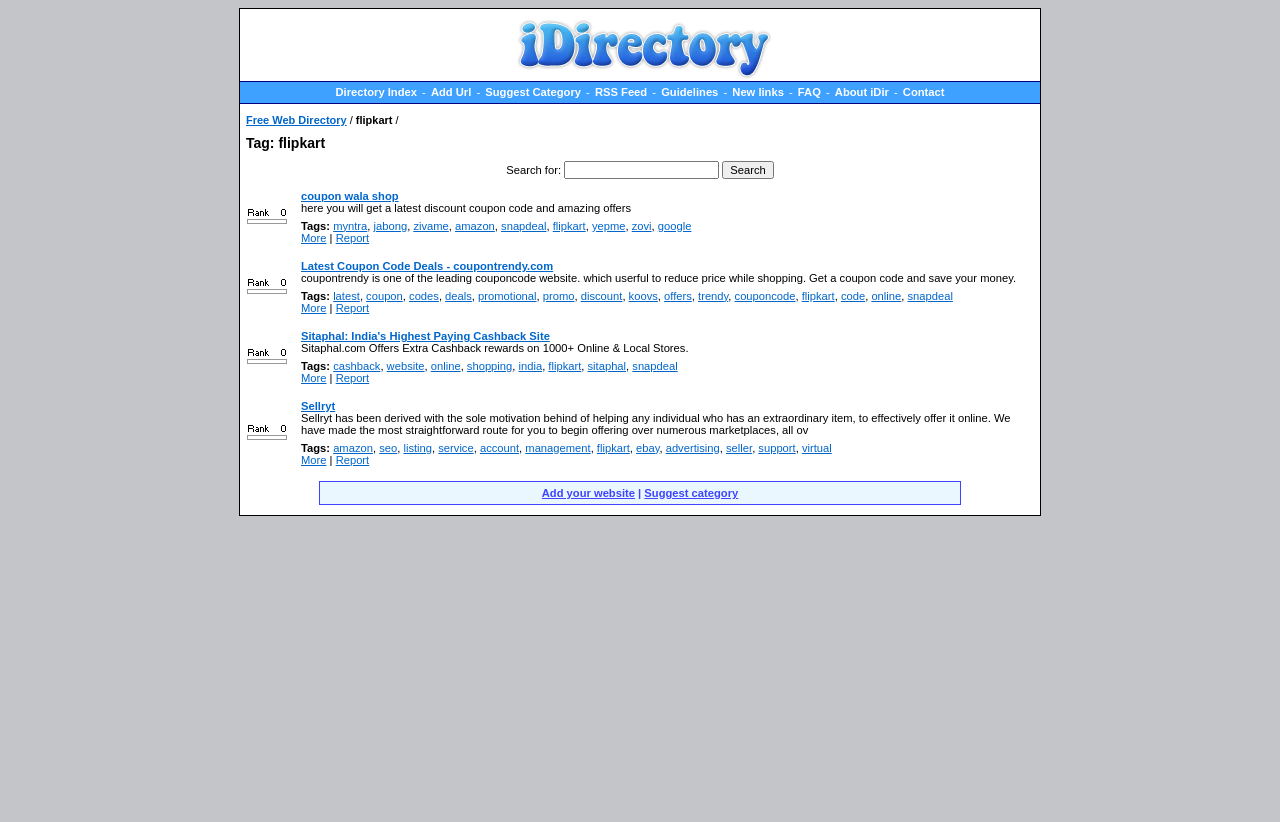Please find the bounding box coordinates of the element that you should click to achieve the following instruction: "Click the phone link". The coordinates should be presented as four float numbers between 0 and 1: [left, top, right, bottom].

None